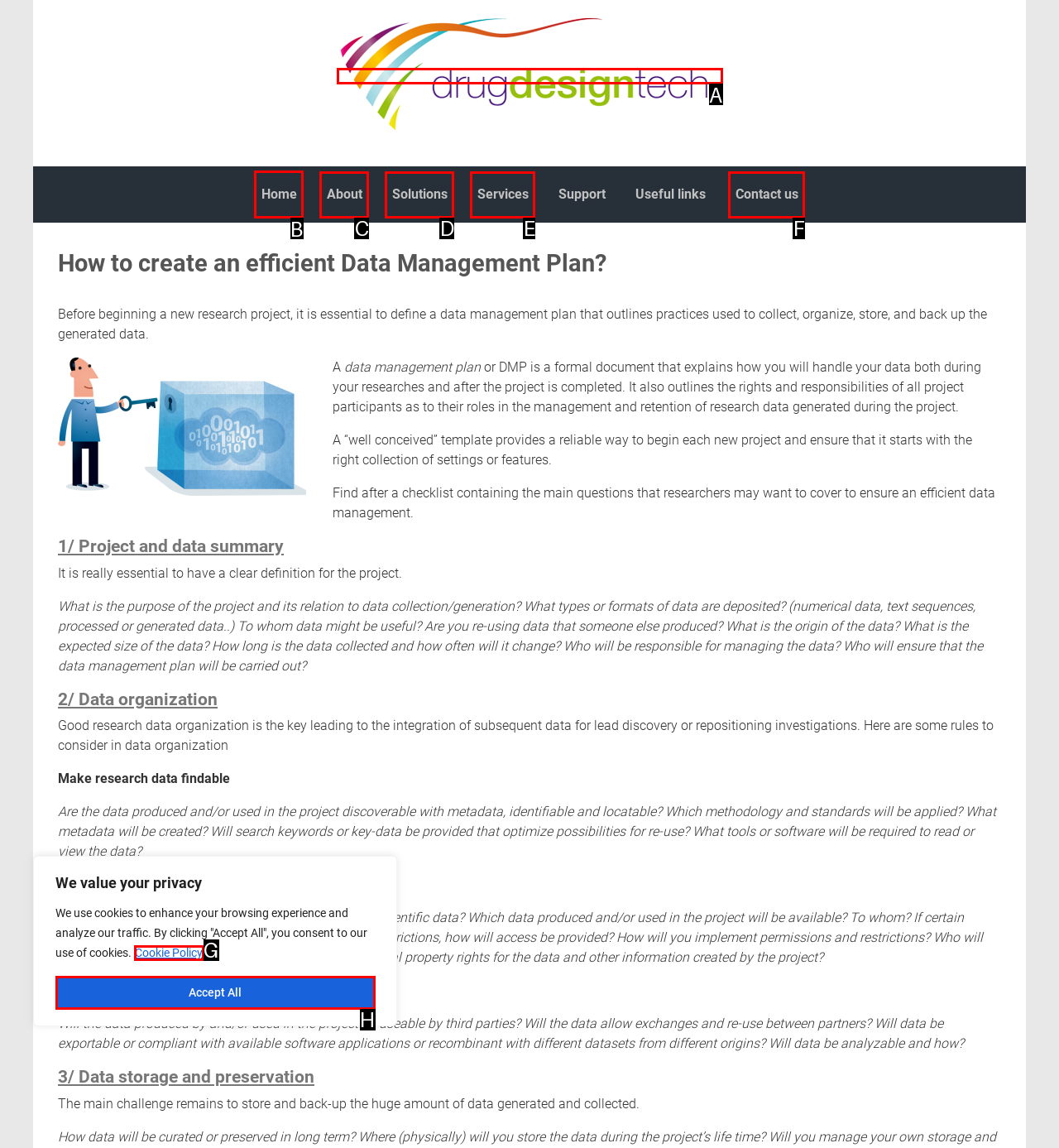Decide which HTML element to click to complete the task: Click the 'Home' link Provide the letter of the appropriate option.

B